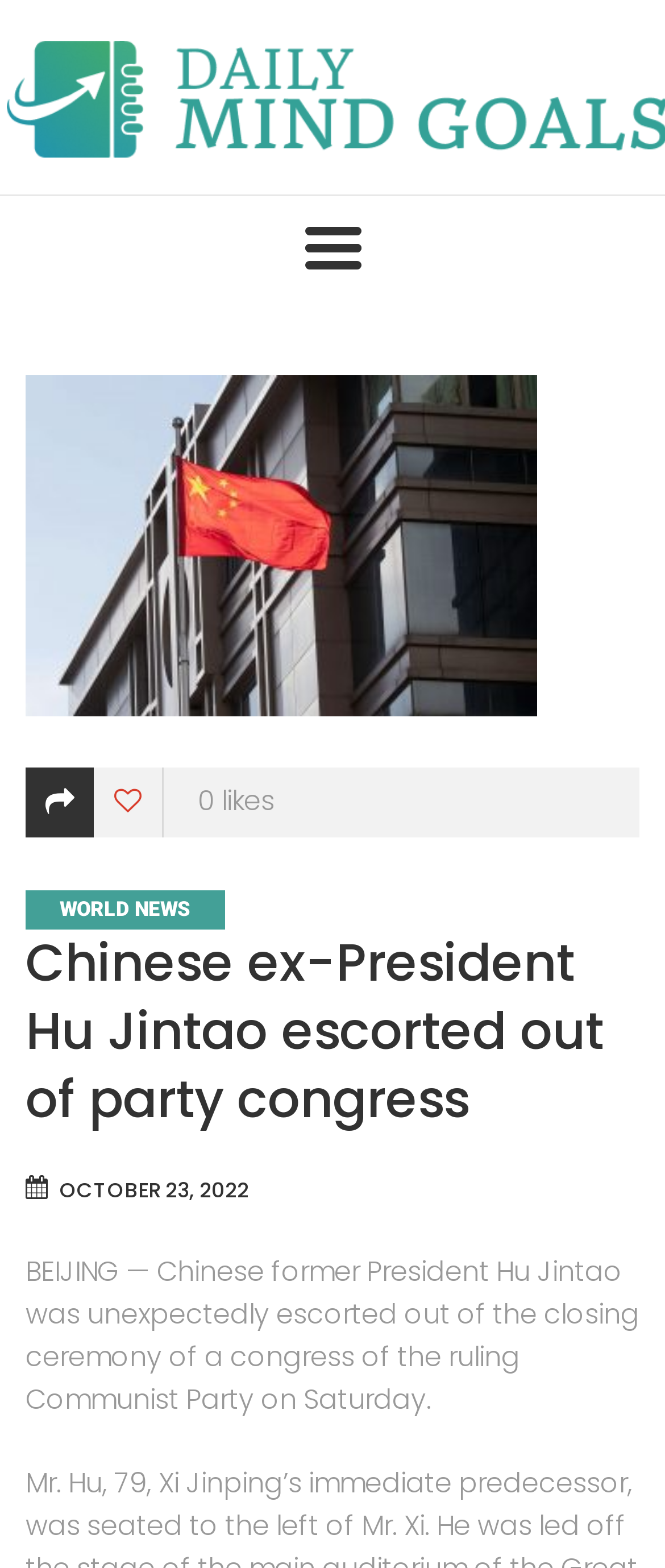Provide a brief response to the question below using one word or phrase:
What is the date of the news article?

OCTOBER 23, 2022